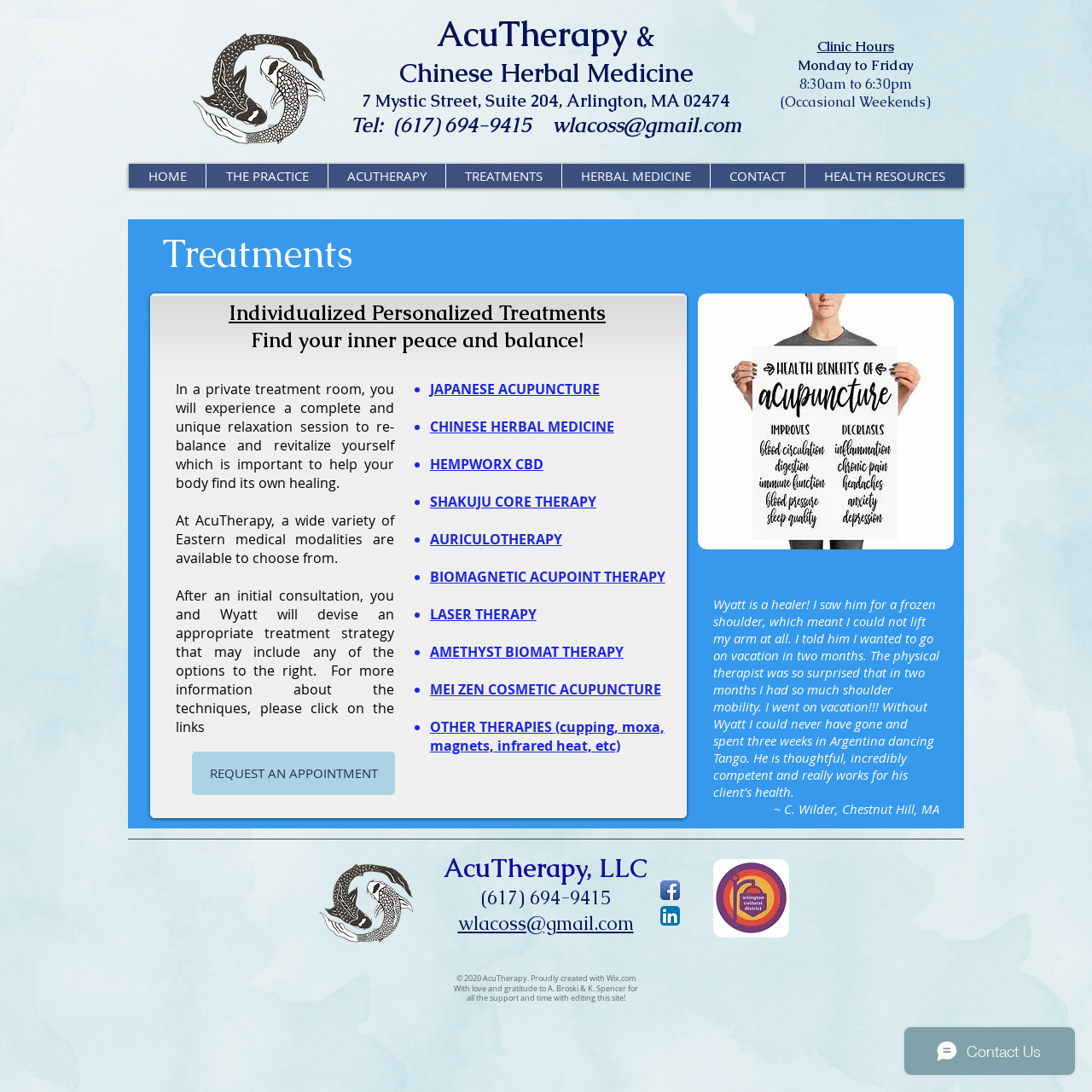Identify the bounding box coordinates for the UI element described by the following text: "REQUEST AN APPOINTMENT". Provide the coordinates as four float numbers between 0 and 1, in the format [left, top, right, bottom].

[0.176, 0.688, 0.362, 0.728]